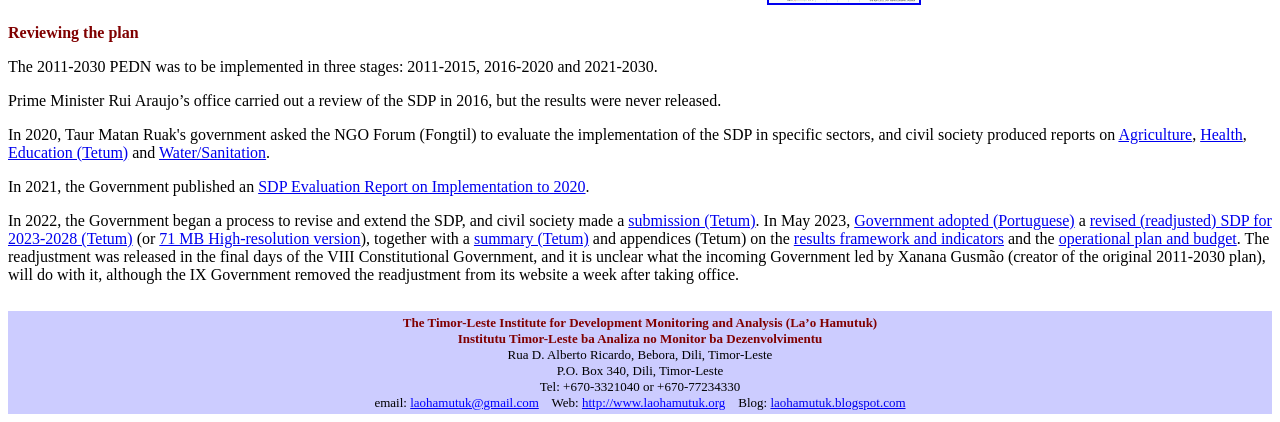Give a short answer using one word or phrase for the question:
What is the purpose of the SDP Evaluation Report?

To evaluate implementation to 2020